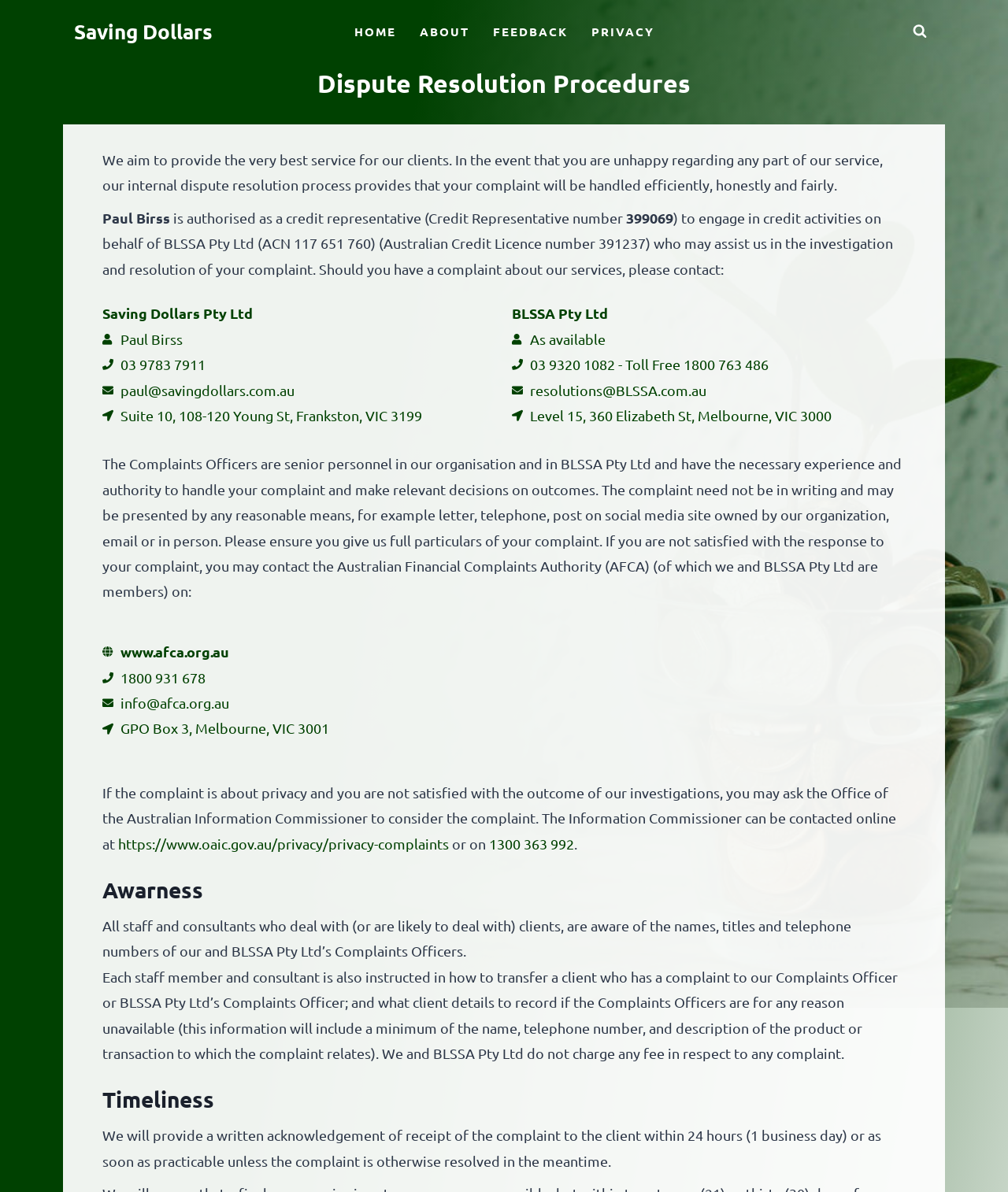What is the role of the Complaints Officers?
Utilize the image to construct a detailed and well-explained answer.

According to the webpage, the Complaints Officers are senior personnel in the organisation and have the necessary experience and authority to handle complaints and make relevant decisions on outcomes.